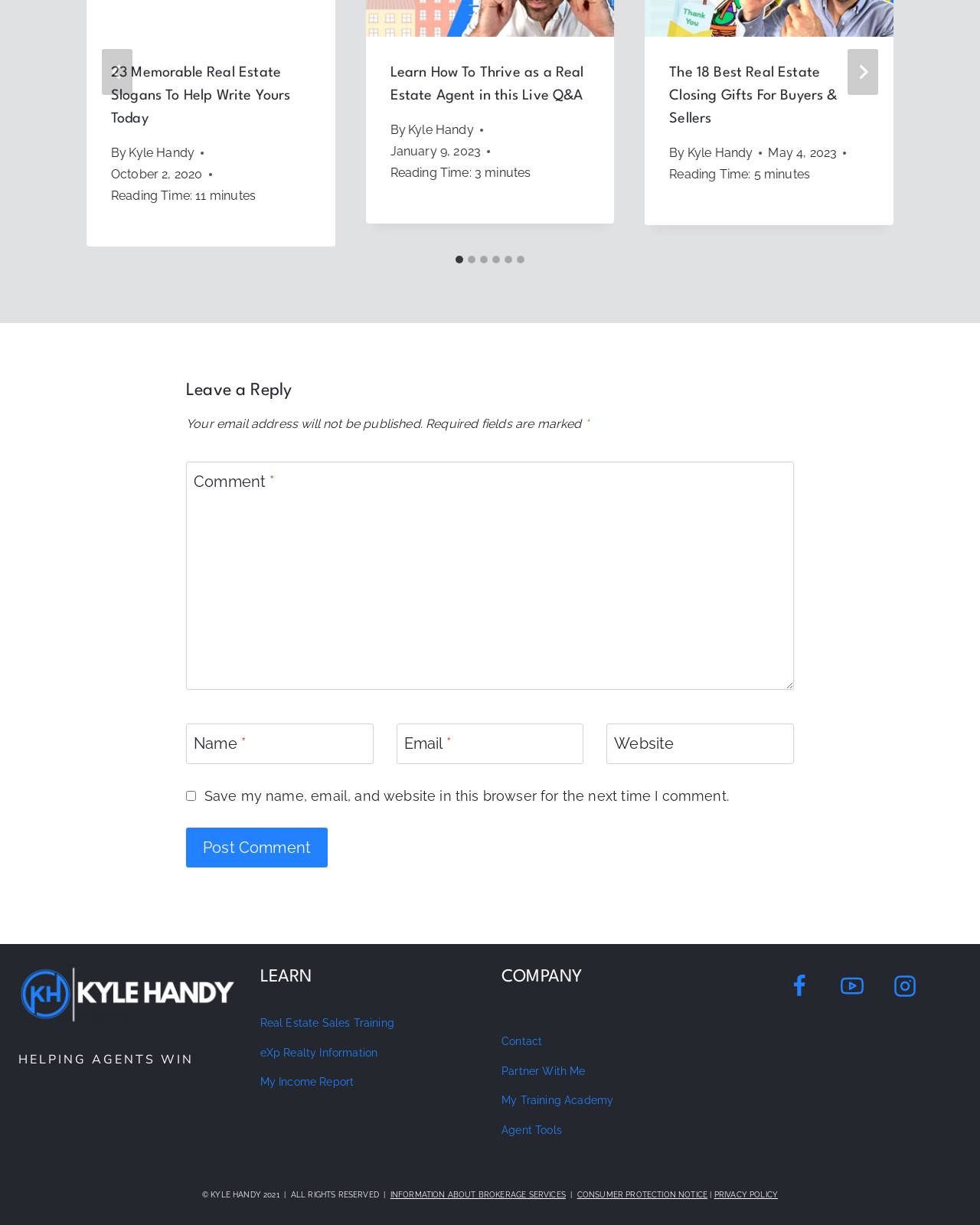Determine the bounding box coordinates of the clickable element necessary to fulfill the instruction: "Search". Provide the coordinates as four float numbers within the 0 to 1 range, i.e., [left, top, right, bottom].

None